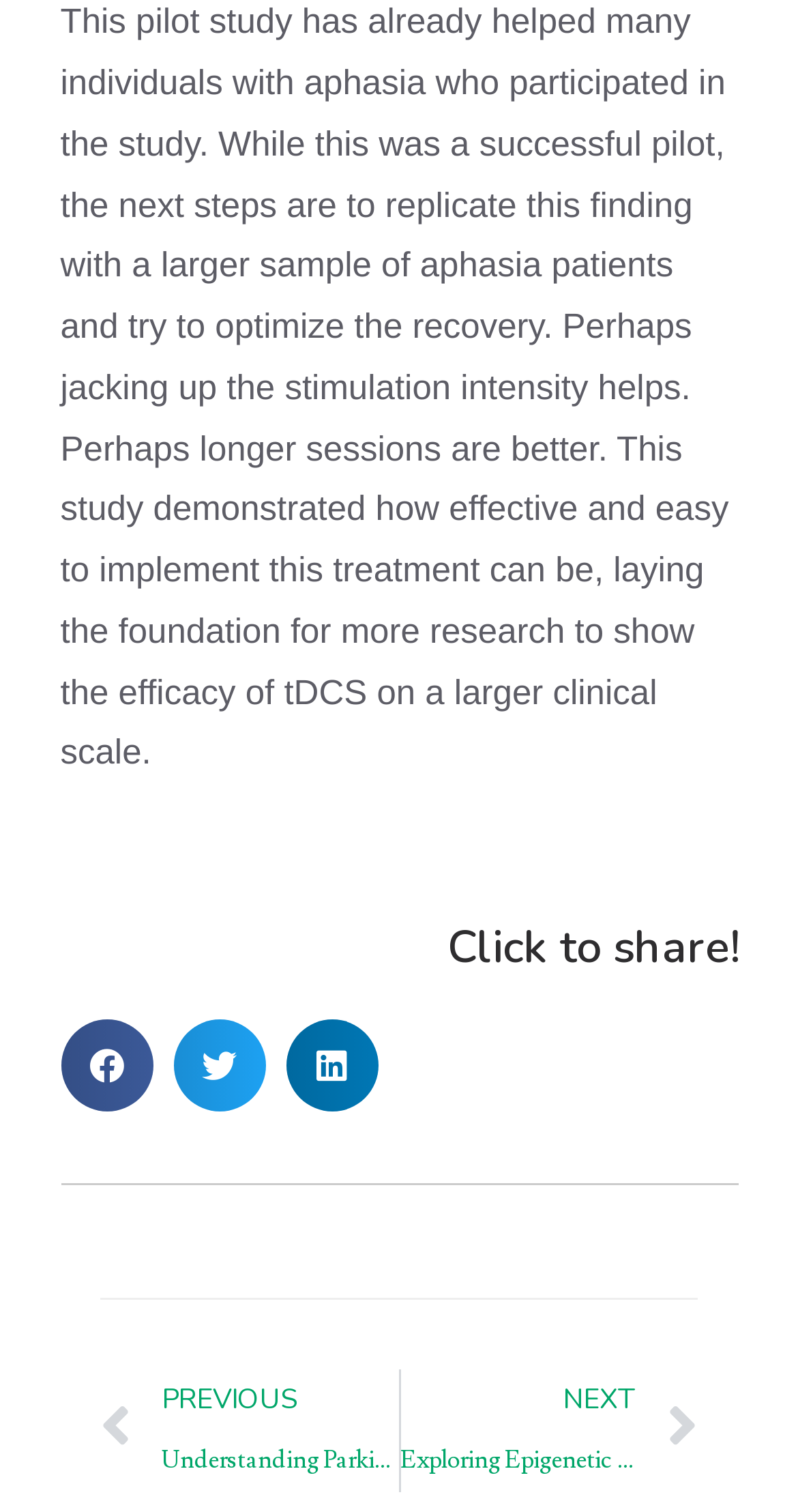What is the tone of the text describing the study?
Using the image, answer in one word or phrase.

Positive